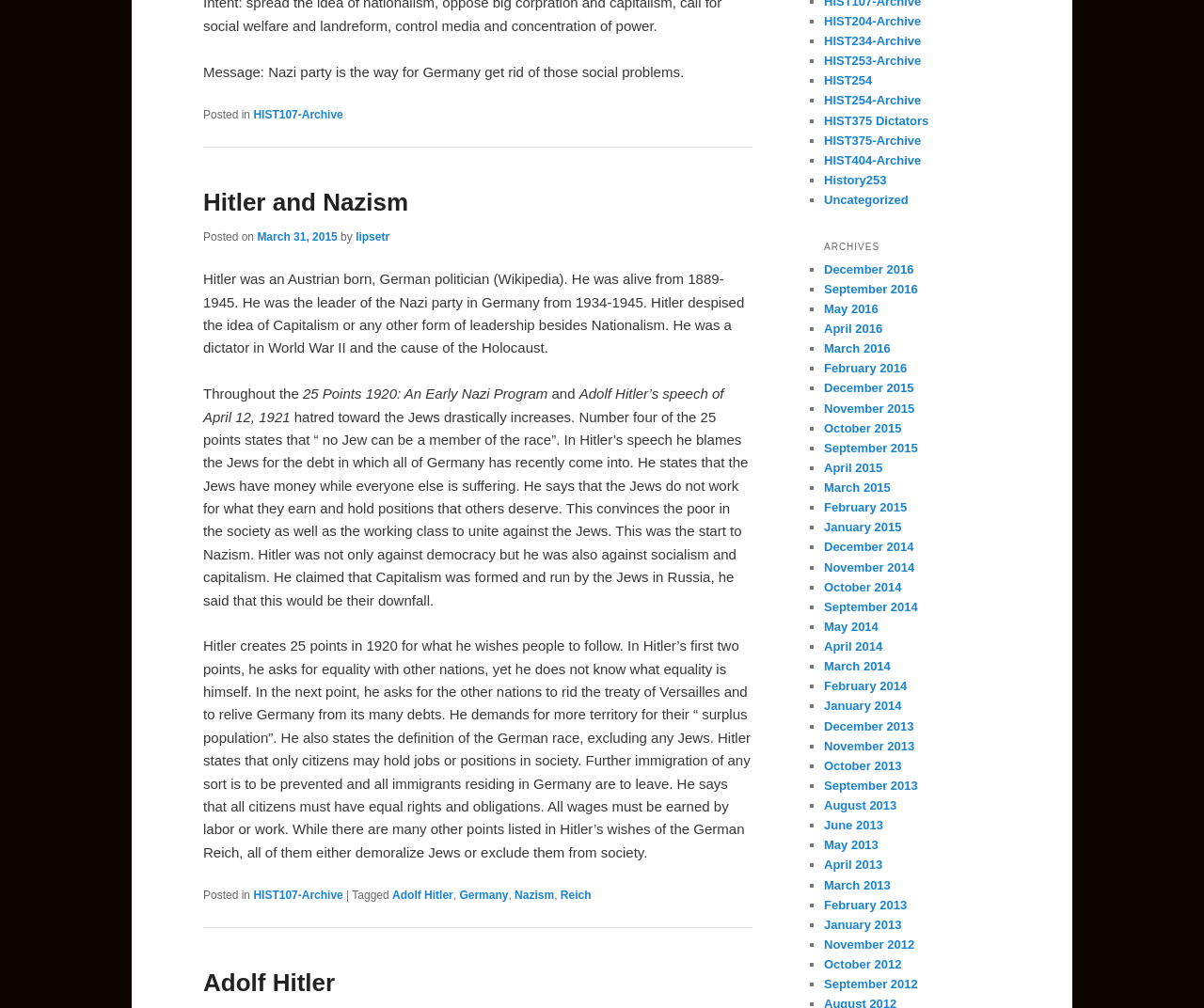What is the topic of the 25 points mentioned in the article?
Give a single word or phrase answer based on the content of the image.

German Reich